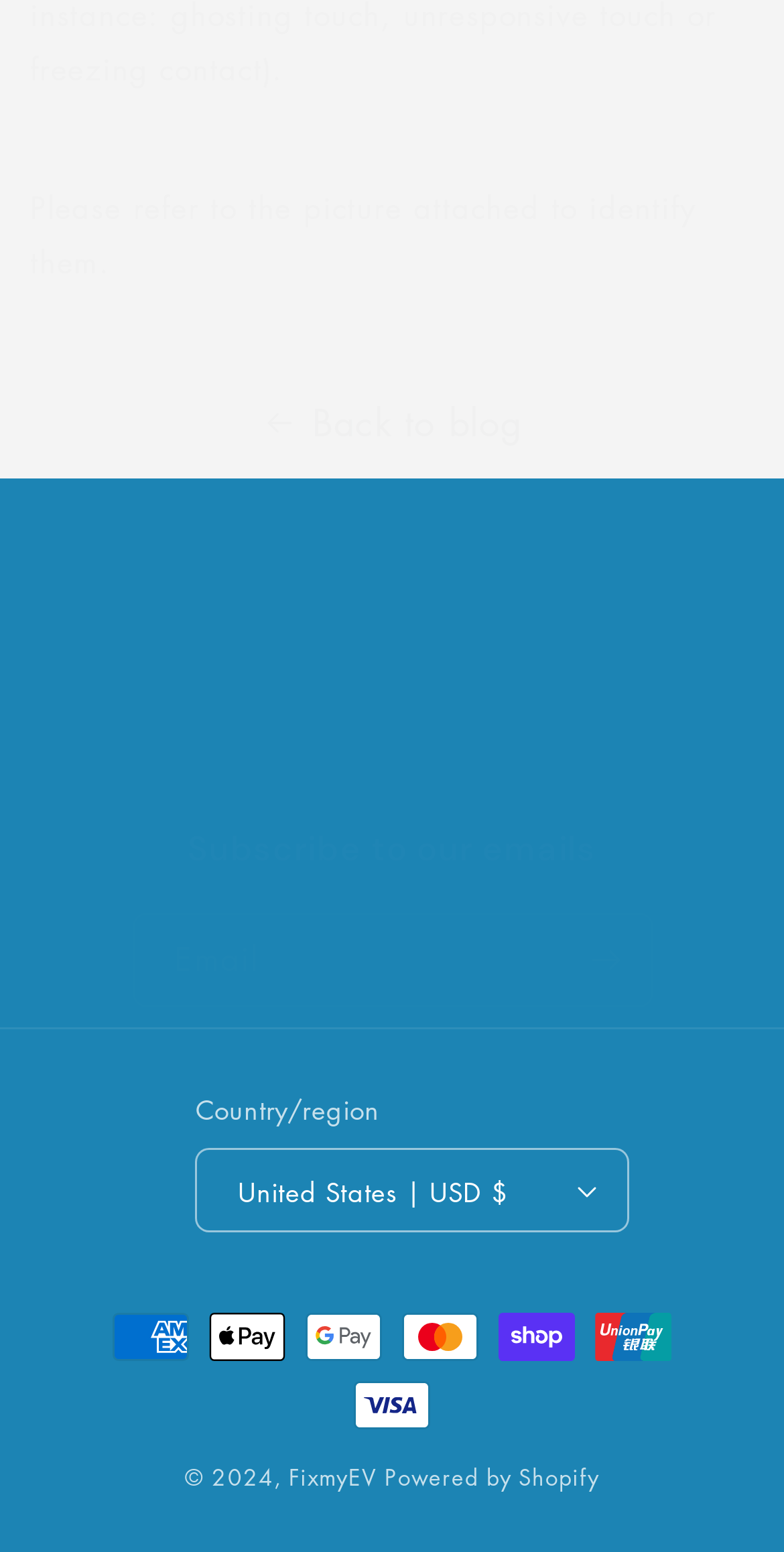What is the country/region selected by default?
Look at the image and answer the question with a single word or phrase.

United States